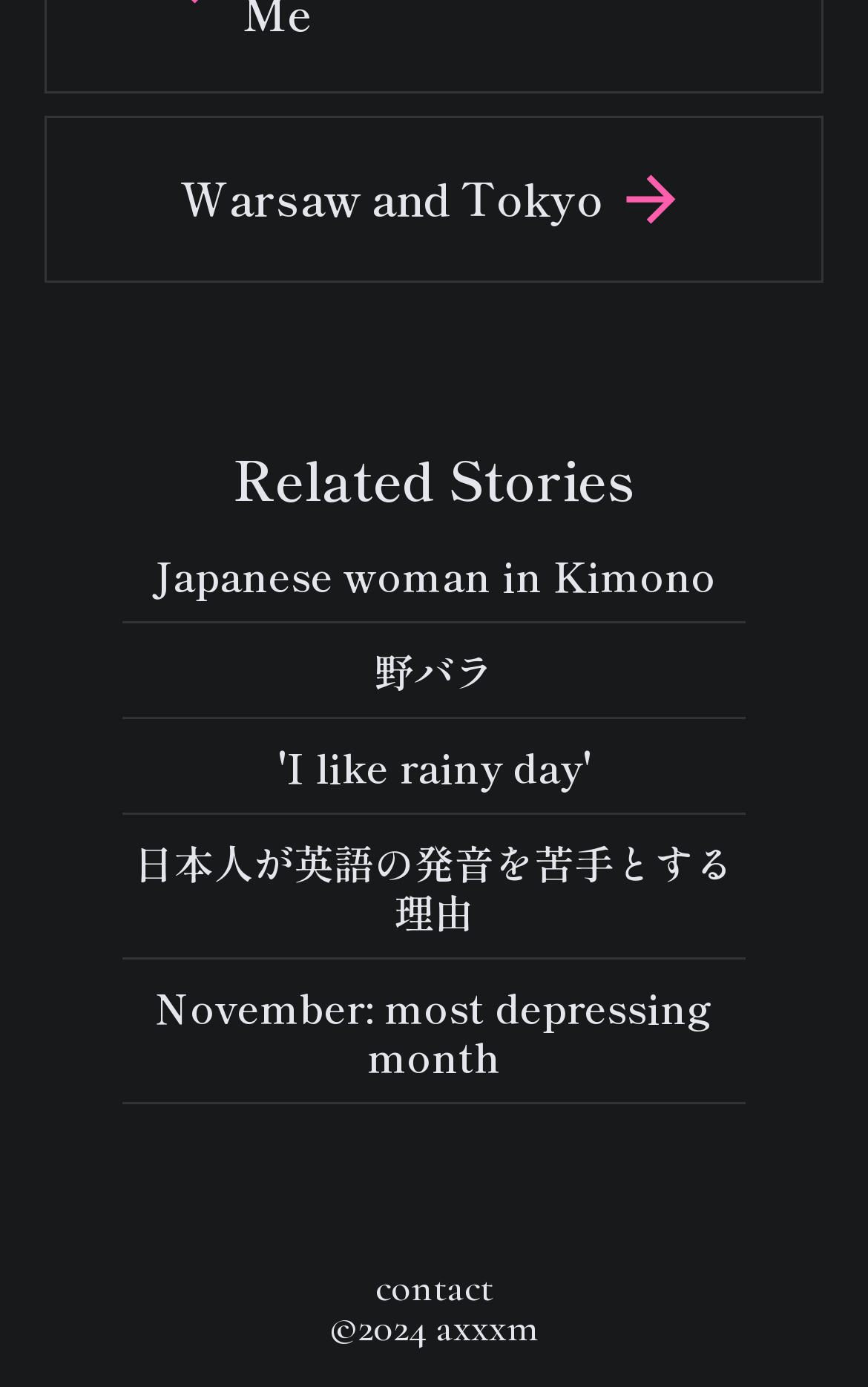What is the last related story?
Give a single word or phrase as your answer by examining the image.

November: most depressing month